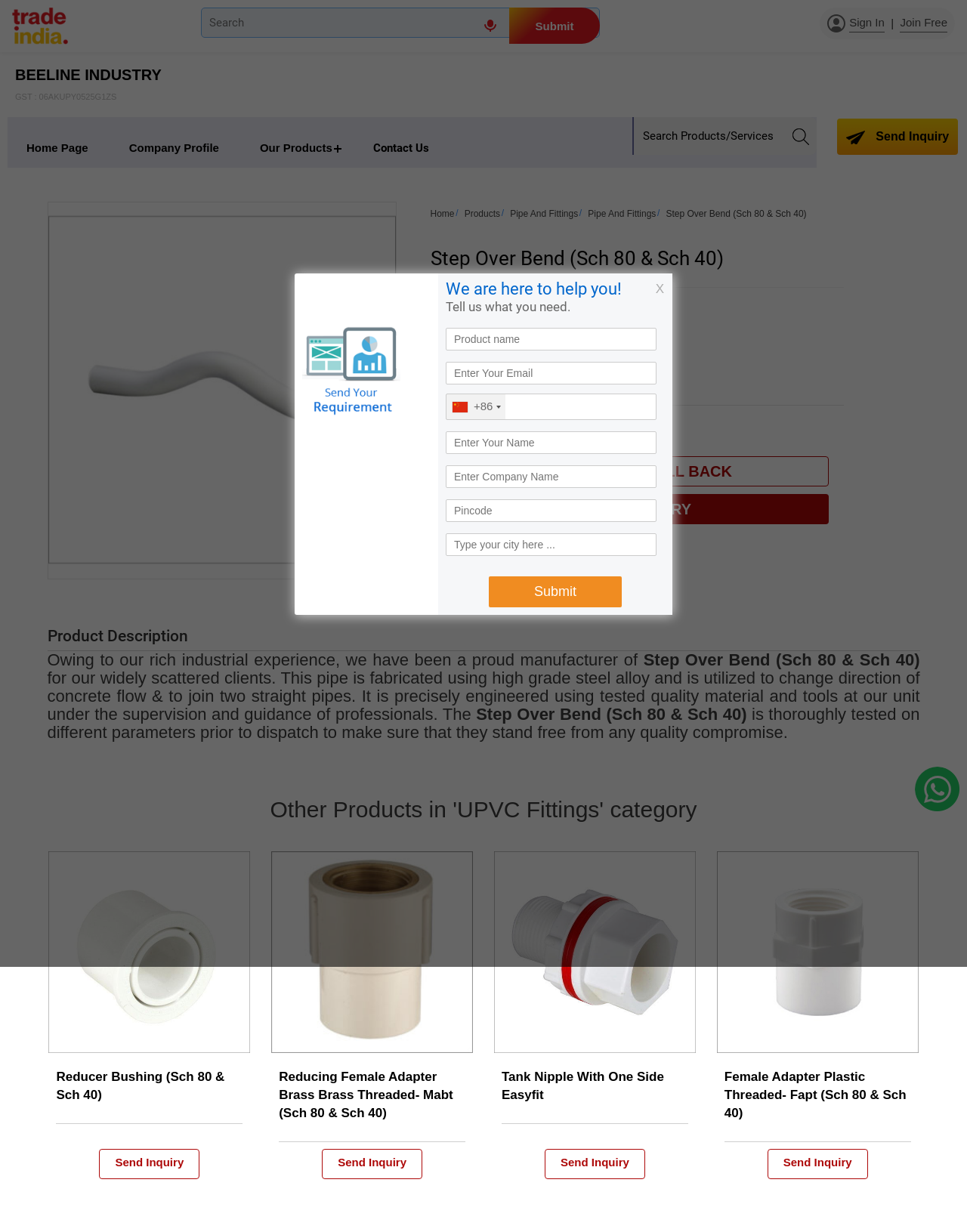Given the element description Company Profile, identify the bounding box coordinates for the UI element on the webpage screenshot. The format should be (top-left x, top-left y, bottom-right x, bottom-right y), with values between 0 and 1.

[0.114, 0.104, 0.246, 0.135]